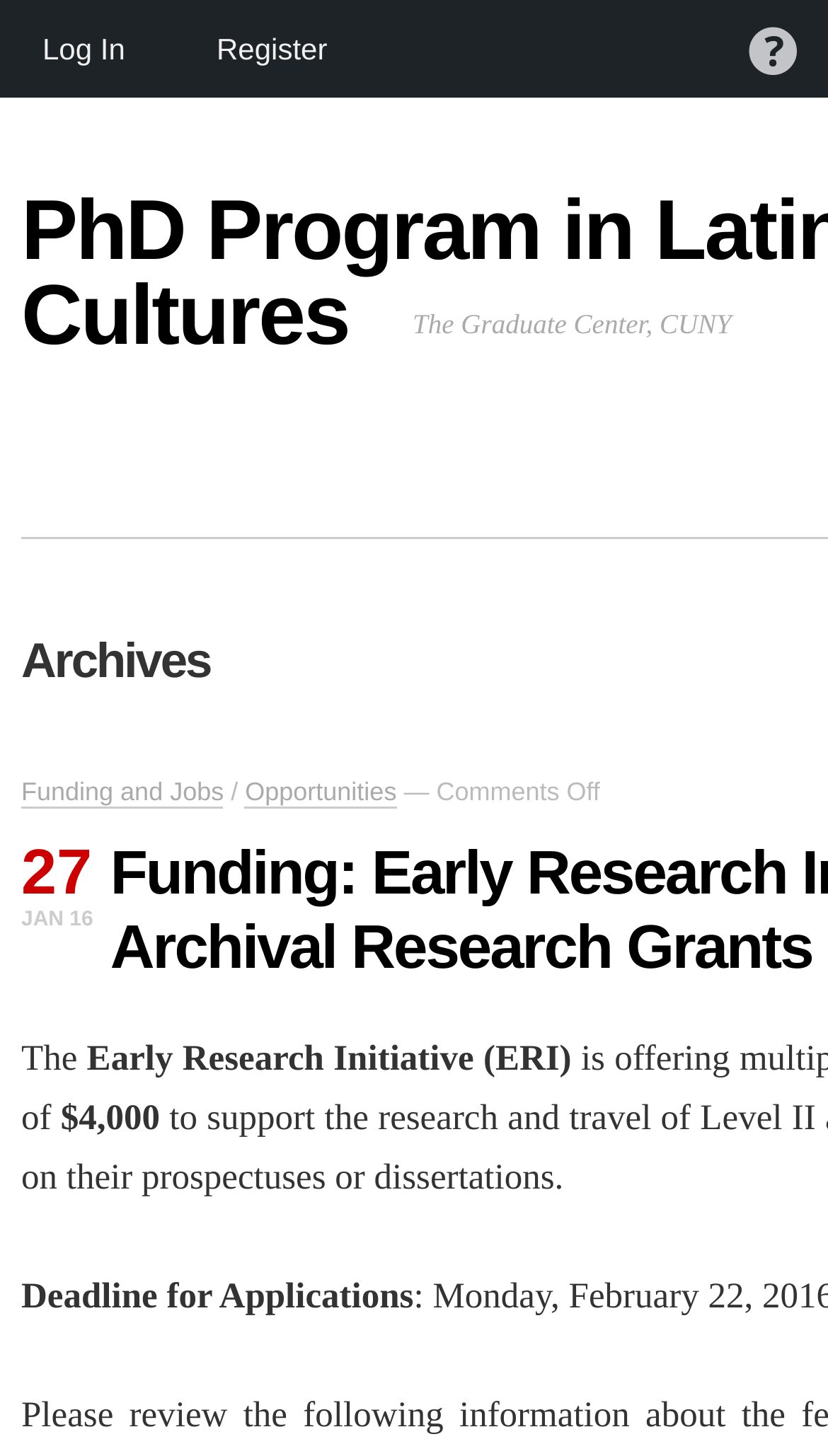What is the name of the research initiative?
Using the visual information, respond with a single word or phrase.

Early Research Initiative